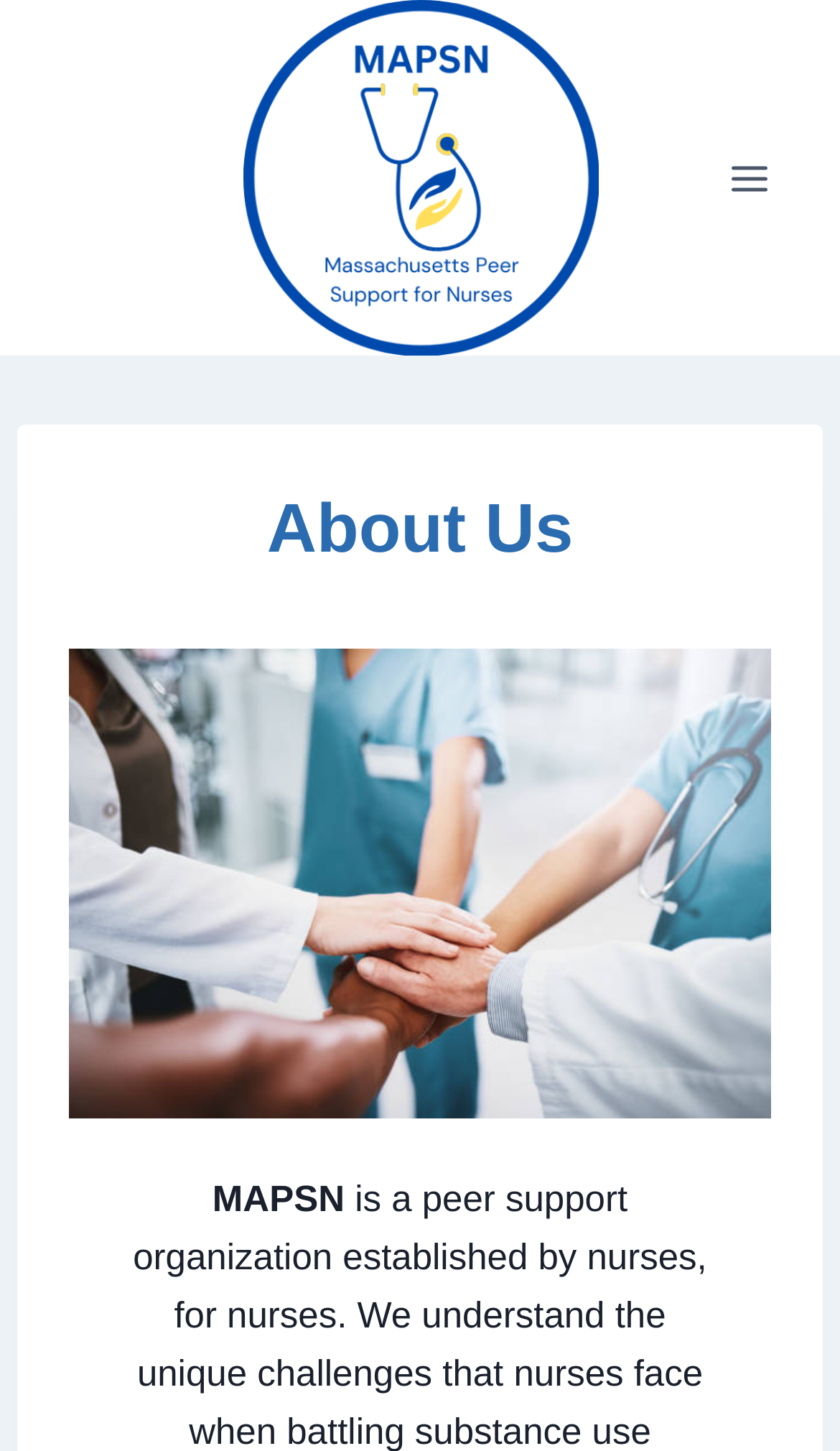Respond with a single word or phrase:
Is the menu expanded?

No